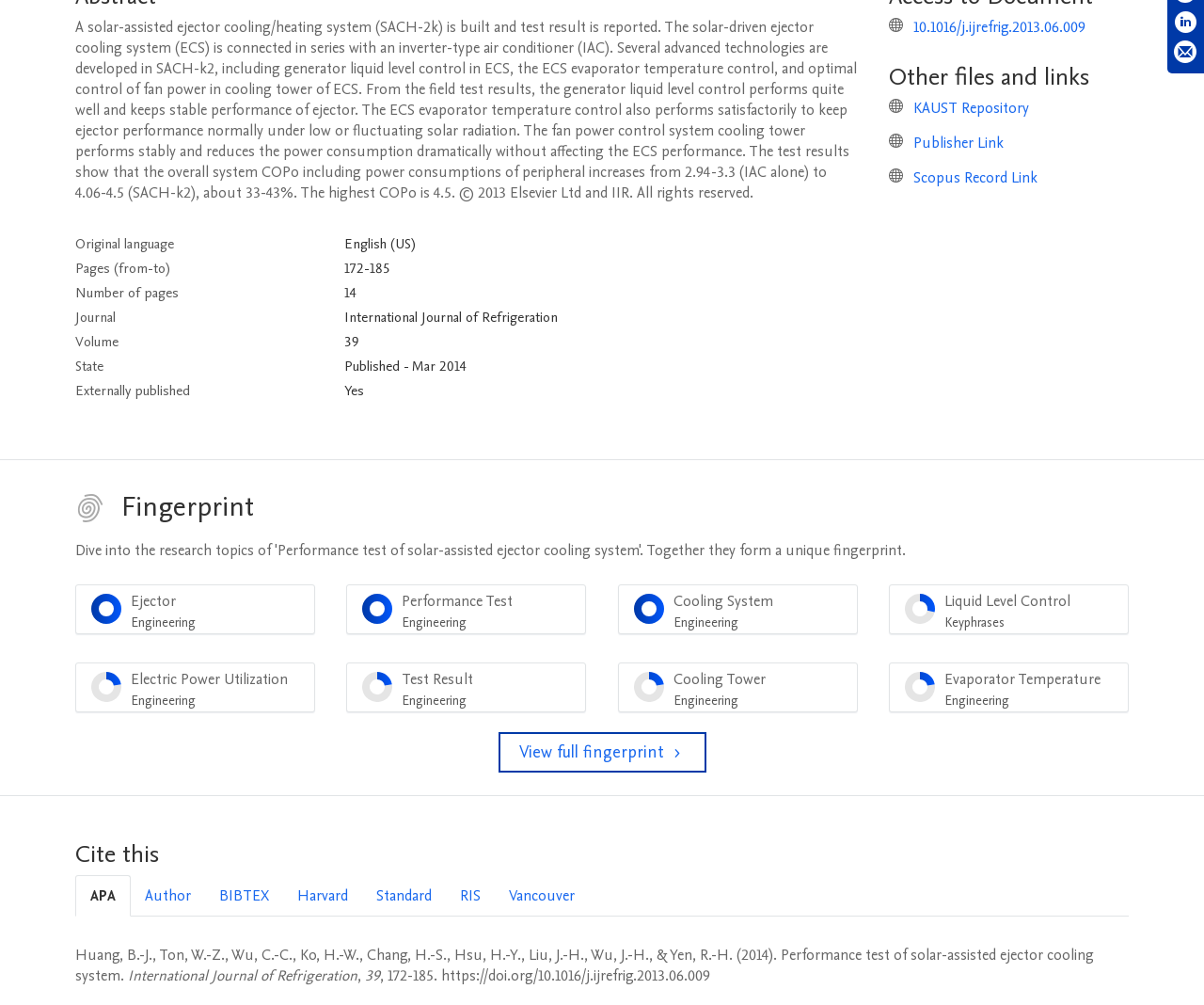Identify the bounding box coordinates for the UI element that matches this description: "Scopus Record Link".

[0.759, 0.166, 0.862, 0.187]